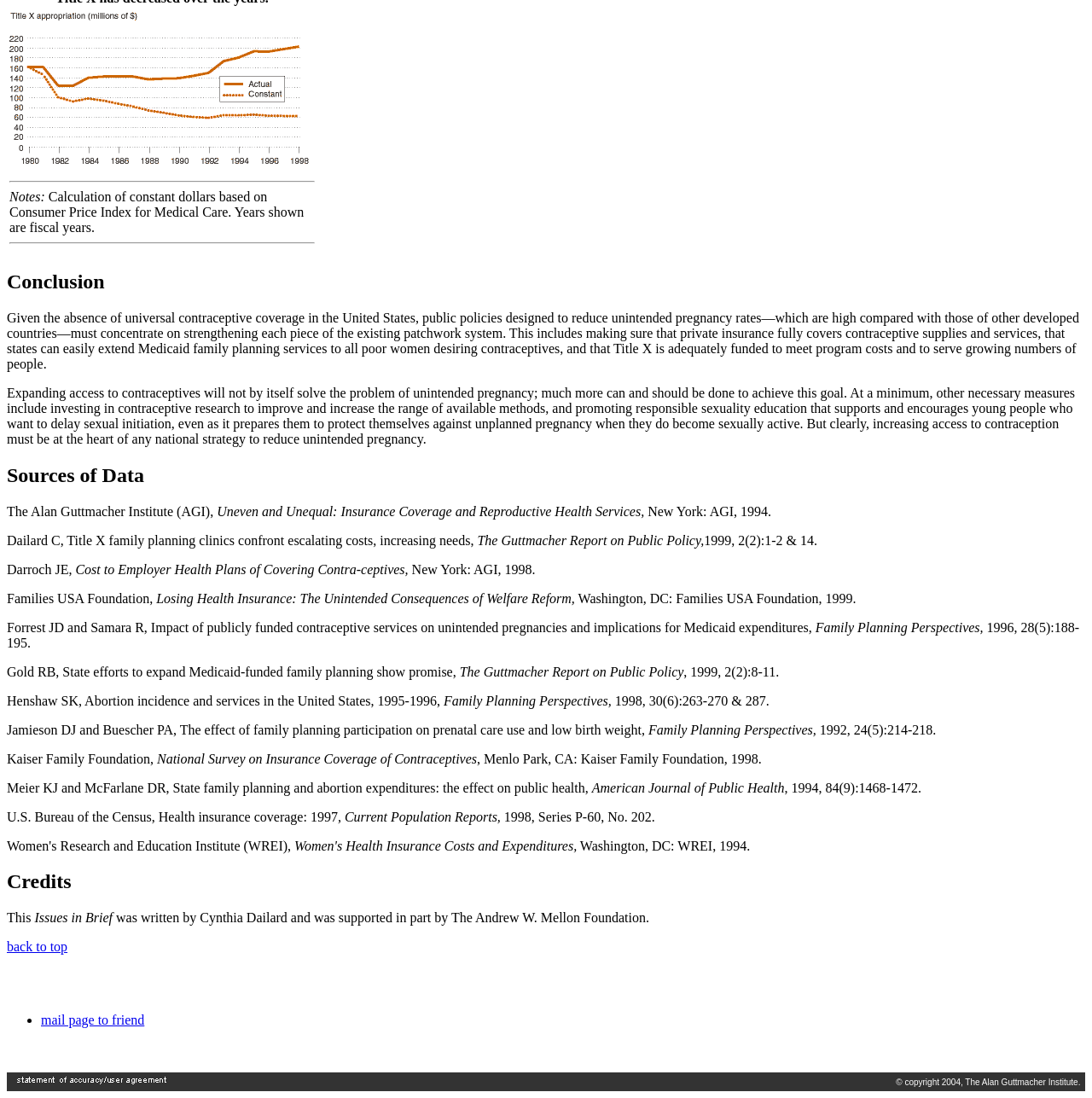What is the purpose of Title X?
Based on the screenshot, provide a one-word or short-phrase response.

To serve growing numbers of people